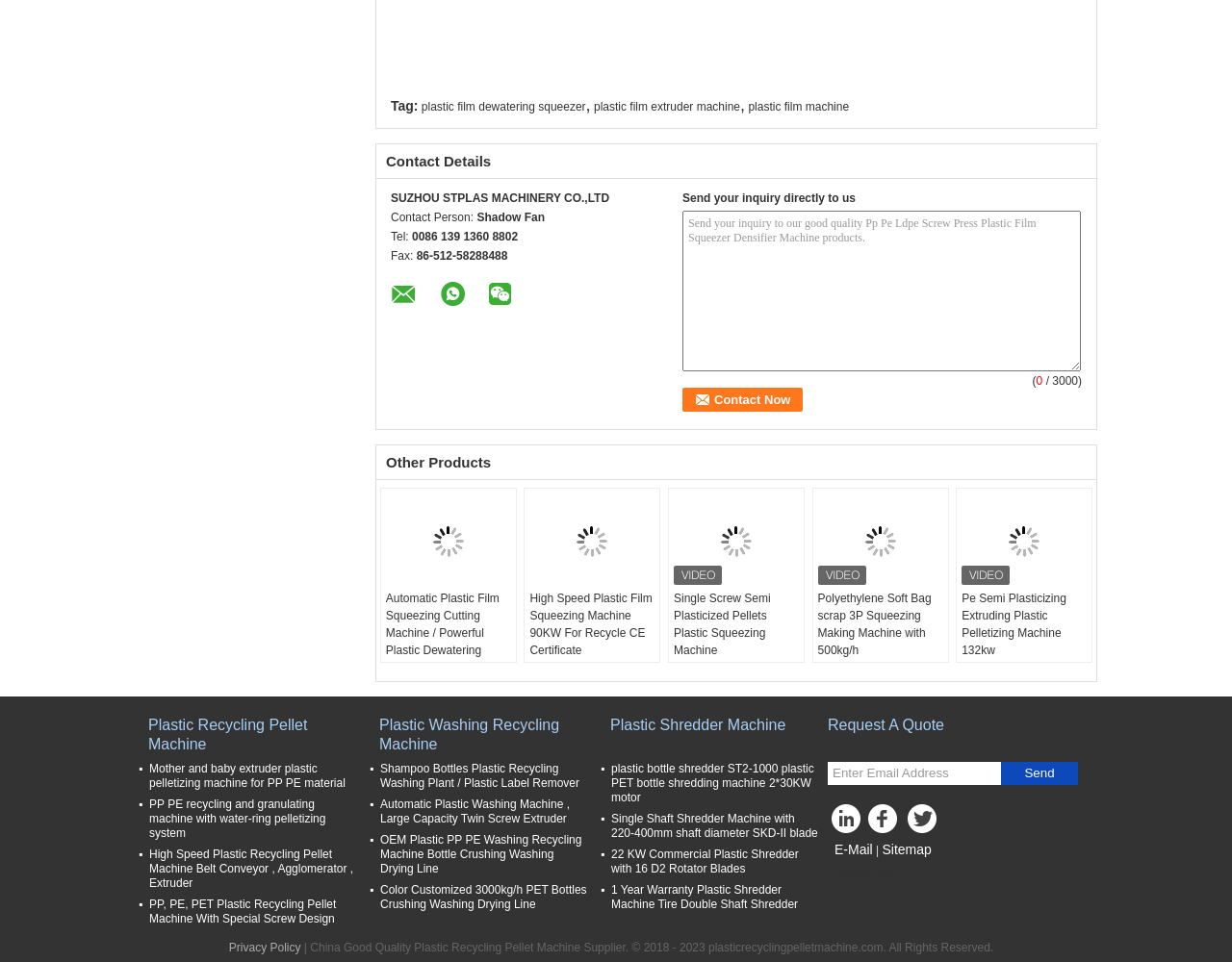Please locate the bounding box coordinates of the region I need to click to follow this instruction: "read Ruha Benjamin's article".

None